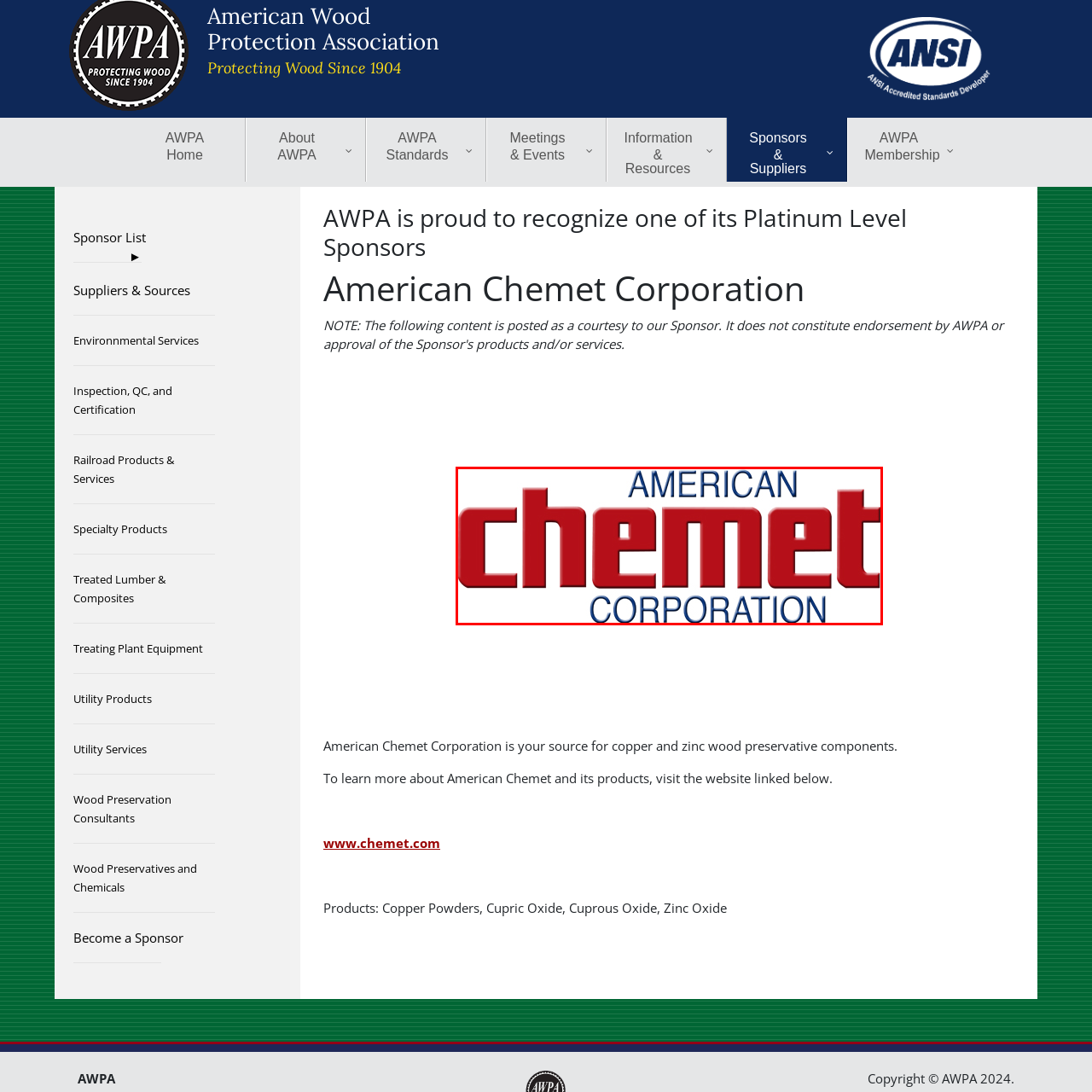What type of products does American Chemet Corporation provide?  
Focus on the image bordered by the red line and provide a detailed answer that is thoroughly based on the image's contents.

According to the caption, American Chemet Corporation is 'well-known for providing essential wood preservative components, including copper and zinc products'. This information indicates that the company's products are related to wood preservation.